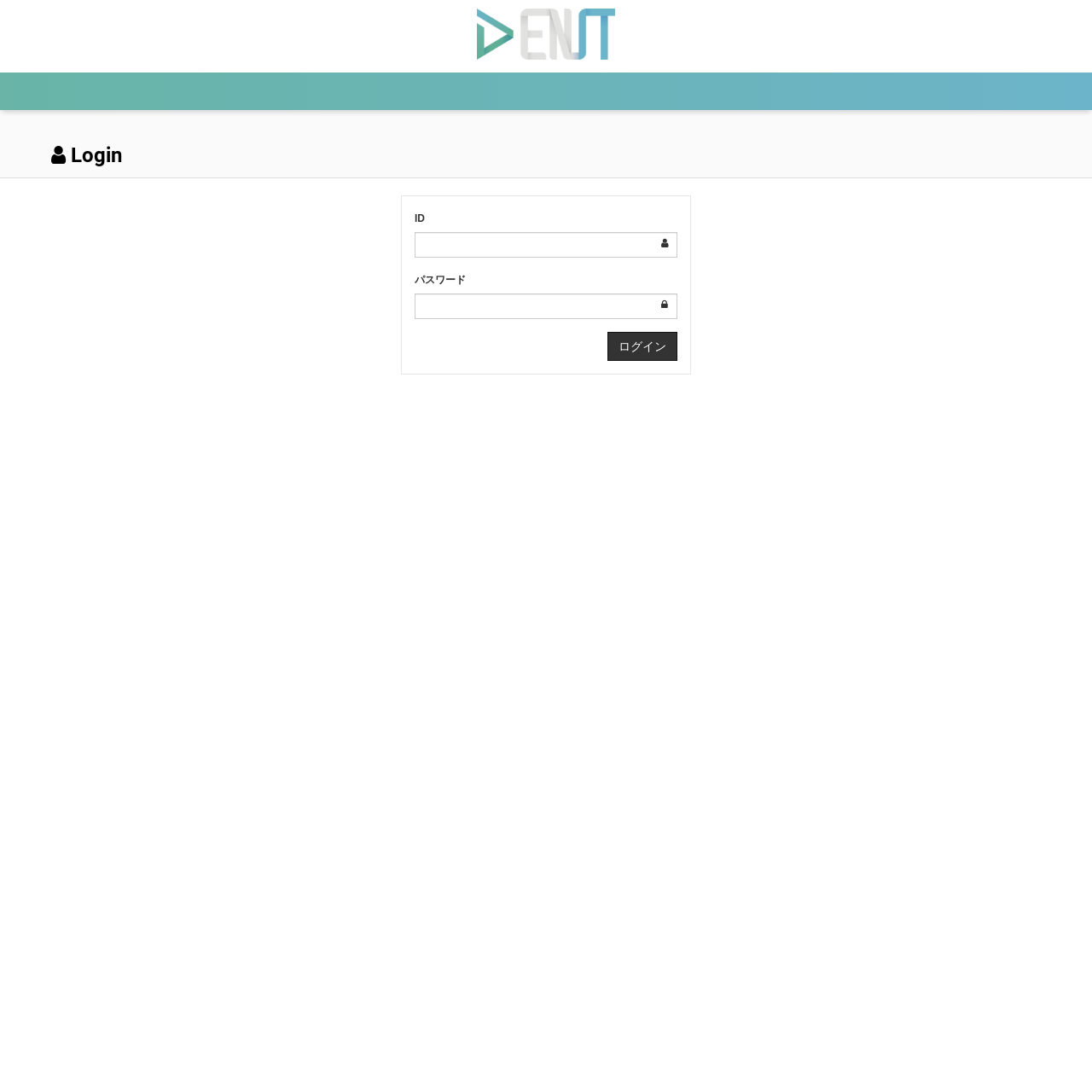Provide the bounding box coordinates of the HTML element this sentence describes: "ログイン".

[0.556, 0.304, 0.62, 0.33]